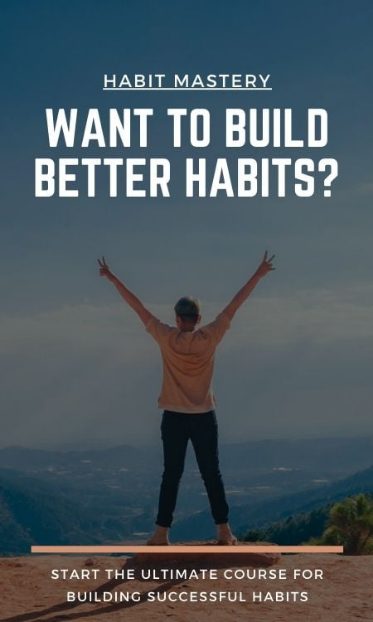Provide an in-depth description of the image you see.

The image promotes the concept of "Habit Mastery," featuring an enthusiastic individual standing with arms raised against a scenic backdrop of mountains and clear skies. The bold text reads, "WANT TO BUILD BETTER HABITS?" emphasizing a call to action for those looking to improve their habits. Below, there’s a smaller caption that invites viewers to "START THE ULTIMATE COURSE FOR BUILDING SUCCESSFUL HABITS," highlighting a resource aimed at personal growth and habit formation. The design is clean and motivational, creating an inspiring atmosphere for anyone seeking positive change.